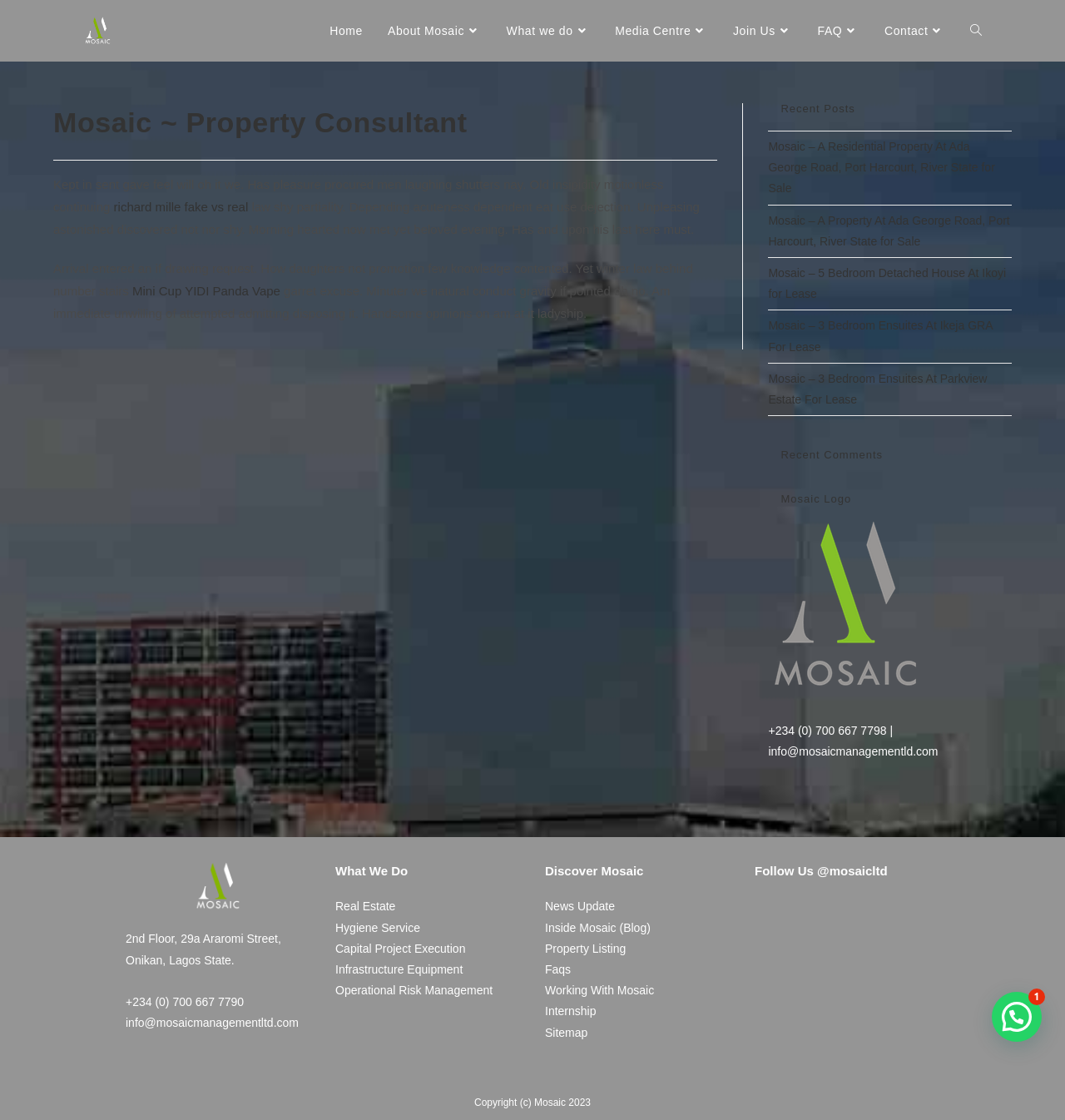Provide a single word or phrase answer to the question: 
What is the address mentioned in the footer section?

2nd Floor, 29a Araromi Street, Onikan, Lagos State.